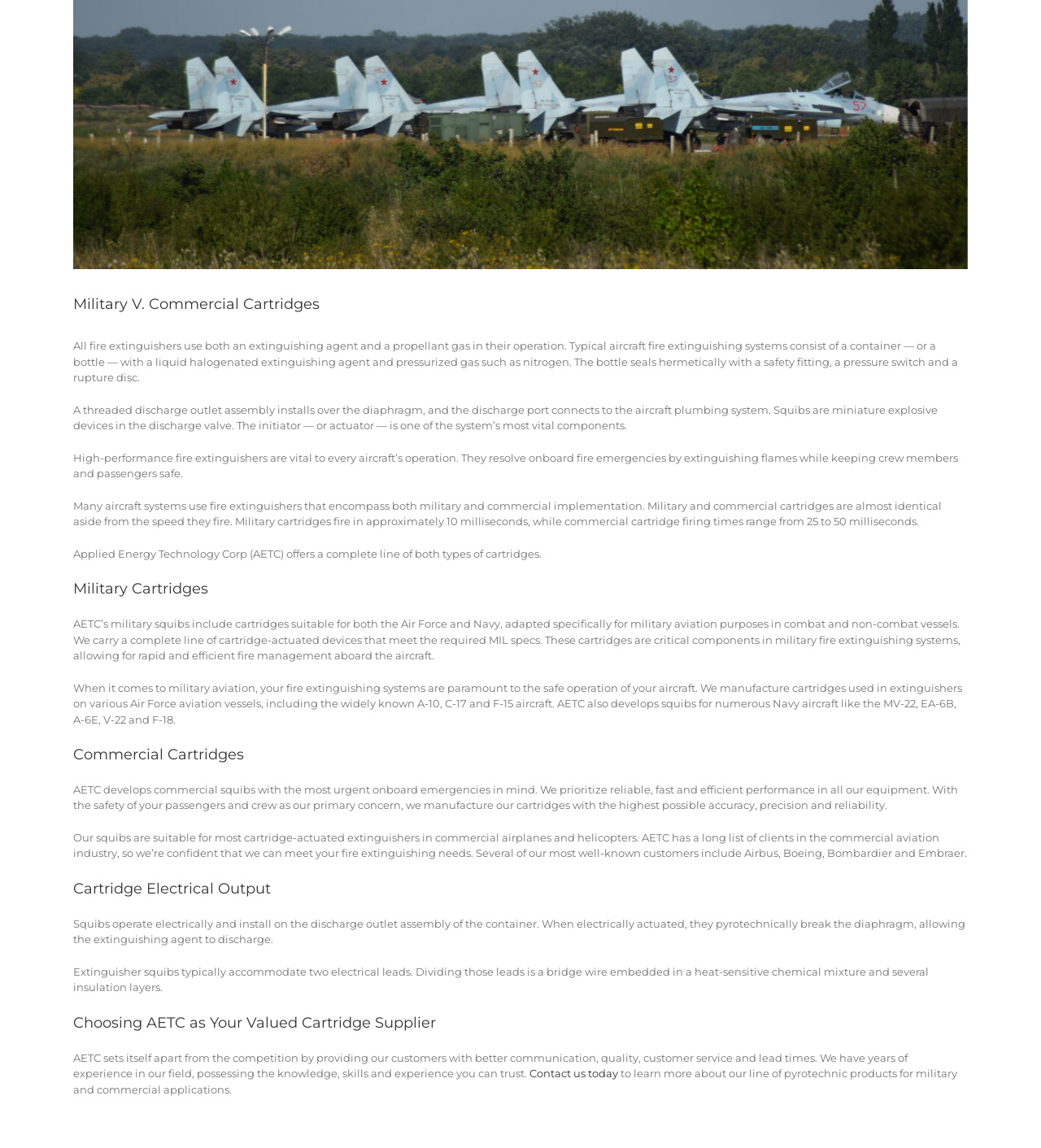Based on the provided description, "SDS", find the bounding box of the corresponding UI element in the screenshot.

[0.512, 0.242, 0.533, 0.254]